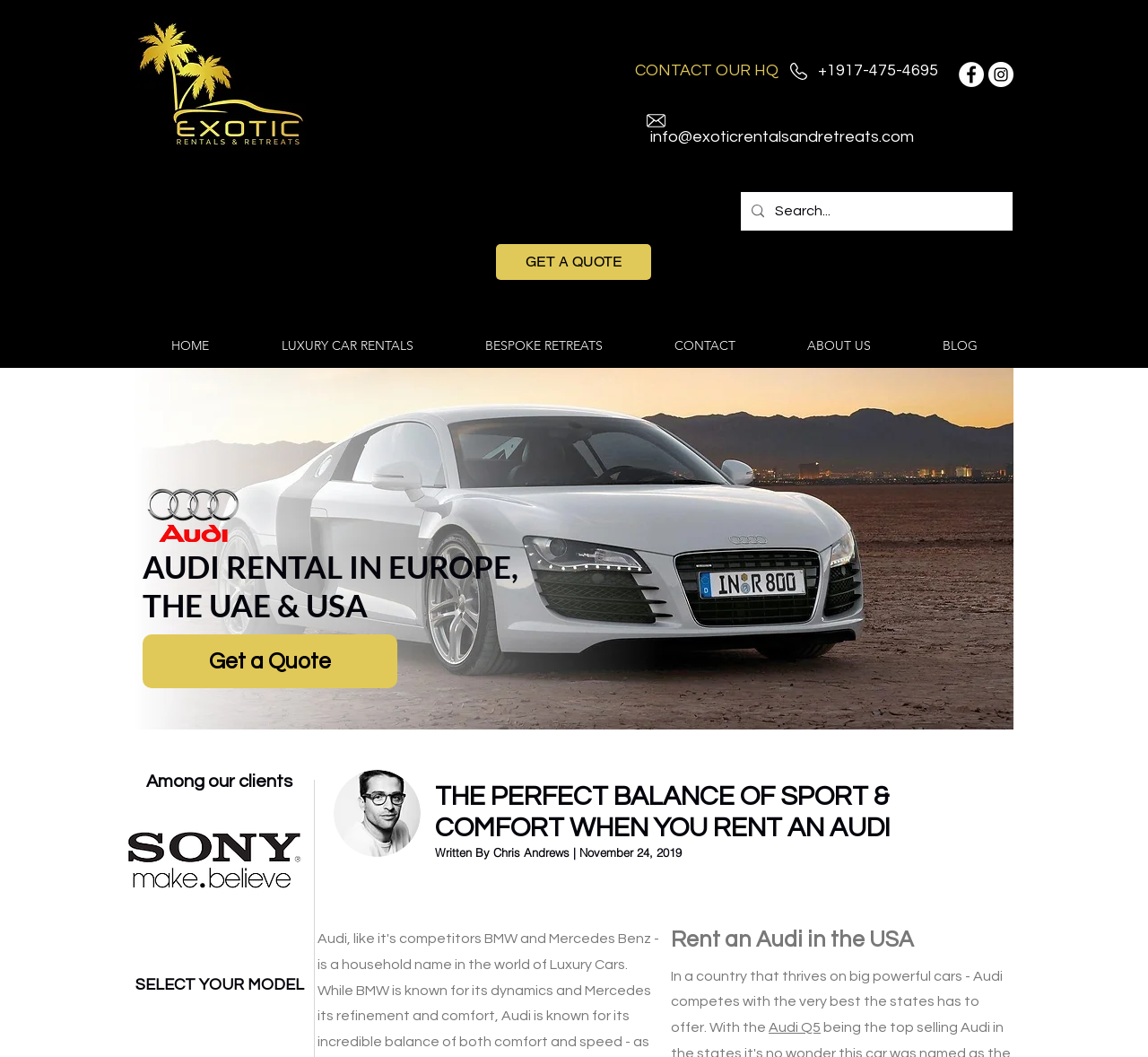Explain the features and main sections of the webpage comprehensively.

The webpage is about renting an Audi luxury car, specifically highlighting the experience of driving a tried and tested luxury vehicle. At the top left, there is a logo of Exotic Rentals and Retreats, accompanied by a link to the company's homepage. Below the logo, there is a contact information section with a phone number and an email address.

On the top right, there is a social bar with links to Facebook and Instagram, represented by white circle icons. Next to the social bar, there is a search bar with a magnifying glass icon.

The main content of the webpage is divided into sections. The first section has a heading that reads "AUDI RENTAL IN EUROPE, THE UAE & USA" and features an image of an Audi car logo. Below the heading, there is a call-to-action button that says "Get a Quote".

The next section has a heading that describes the perfect balance of sport and comfort when renting an Audi. This section also features an image of a person driving an Audi car. Below this section, there is a heading with the author's name and date, followed by a section with a heading that reads "Among our clients".

On the left side of the webpage, there is a slideshow gallery with a static text that reads "6/11". Below the gallery, there is a section with a heading that says "SELECT YOUR MODEL". The webpage also features a section about renting an Audi in the USA, with a heading and a paragraph of text that describes the experience of driving an Audi in the country.

Throughout the webpage, there are several links to different pages, including the homepage, luxury car rentals, bespoke retreats, contact, about us, and blog. The overall layout of the webpage is clean and easy to navigate, with clear headings and concise text.